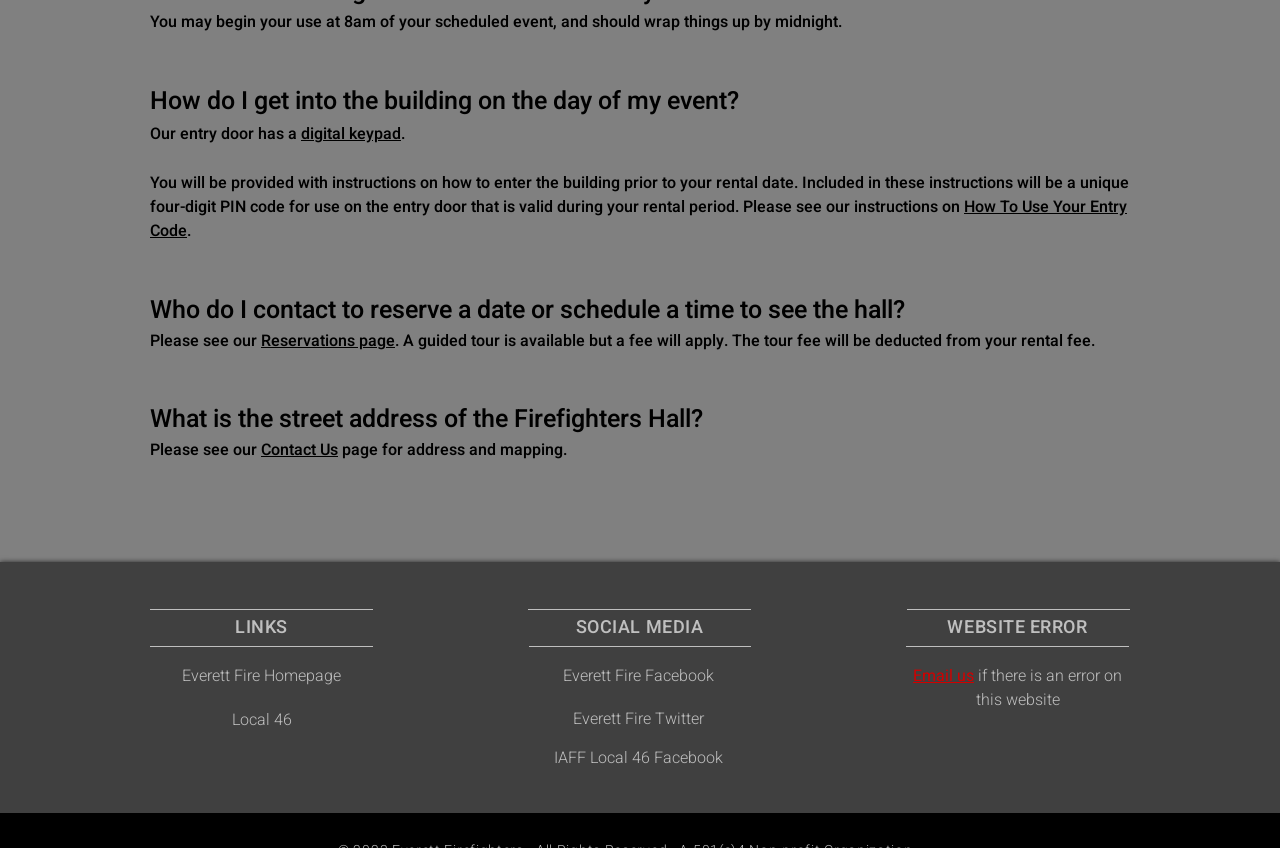Determine the bounding box coordinates of the section I need to click to execute the following instruction: "Open 'Everett Fire Homepage'". Provide the coordinates as four float numbers between 0 and 1, i.e., [left, top, right, bottom].

[0.142, 0.783, 0.266, 0.811]